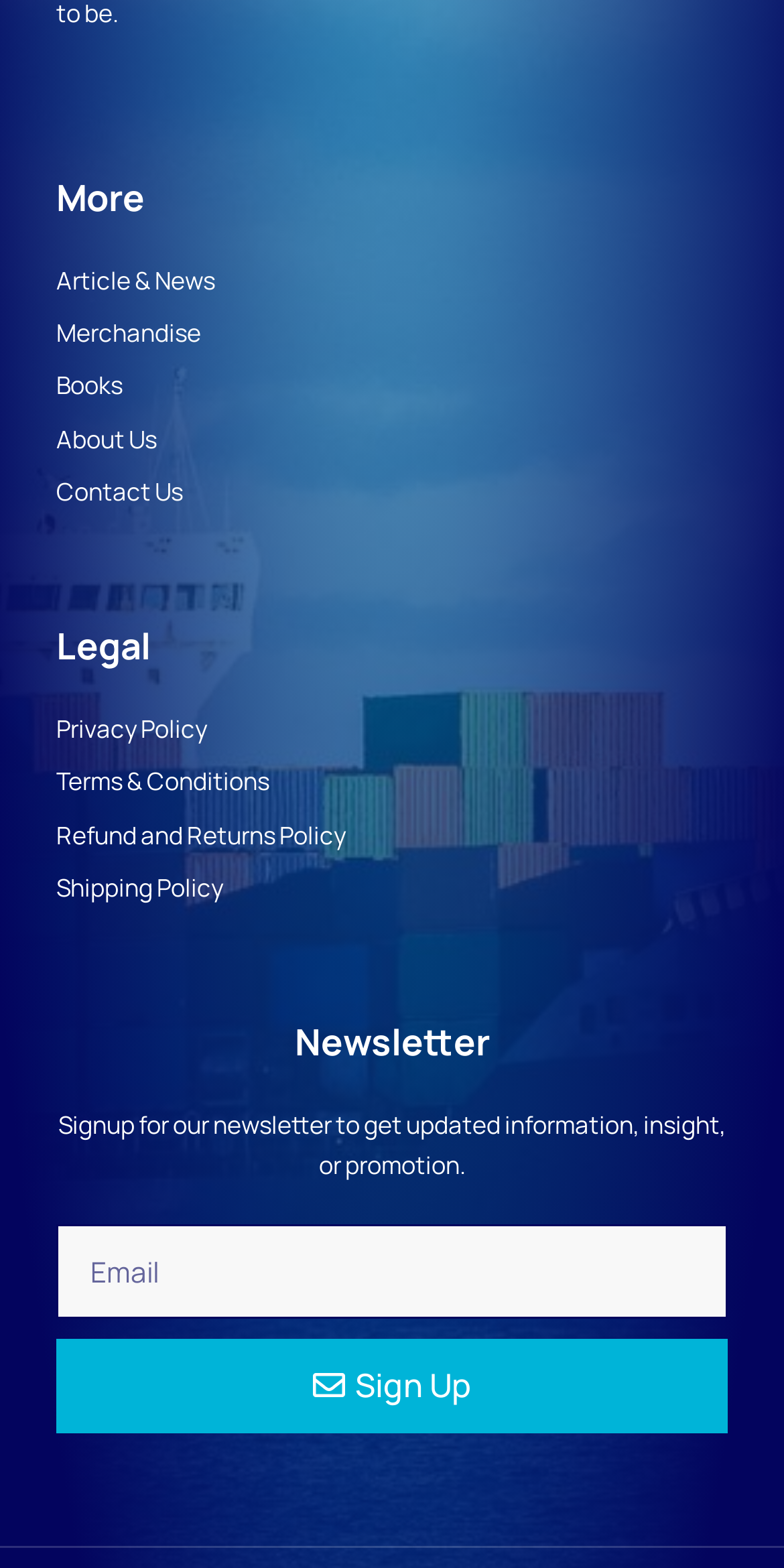Identify the bounding box coordinates of the region I need to click to complete this instruction: "Read Privacy Policy".

[0.072, 0.453, 0.928, 0.478]